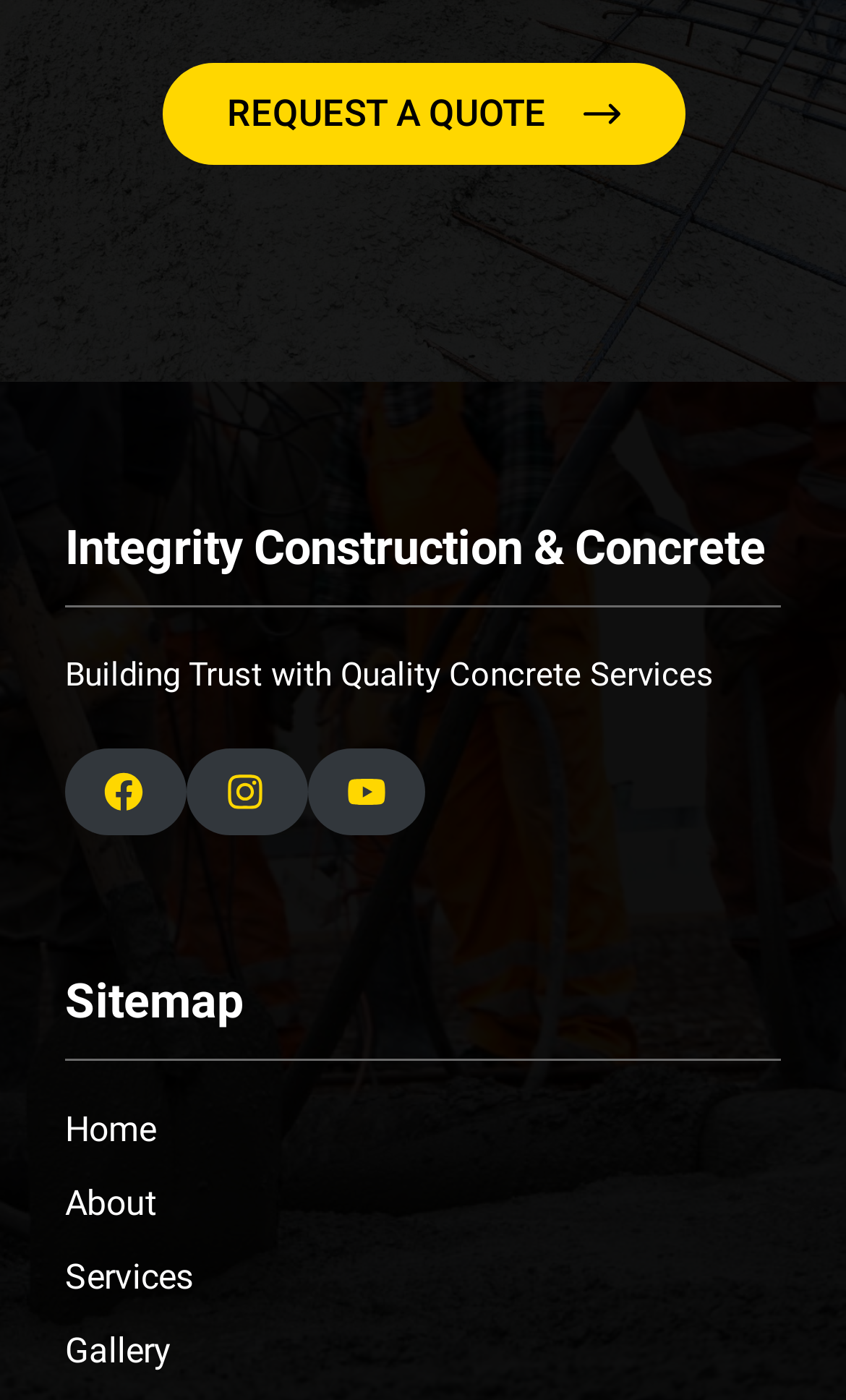From the element description: "Services", extract the bounding box coordinates of the UI element. The coordinates should be expressed as four float numbers between 0 and 1, in the order [left, top, right, bottom].

[0.077, 0.897, 0.228, 0.926]